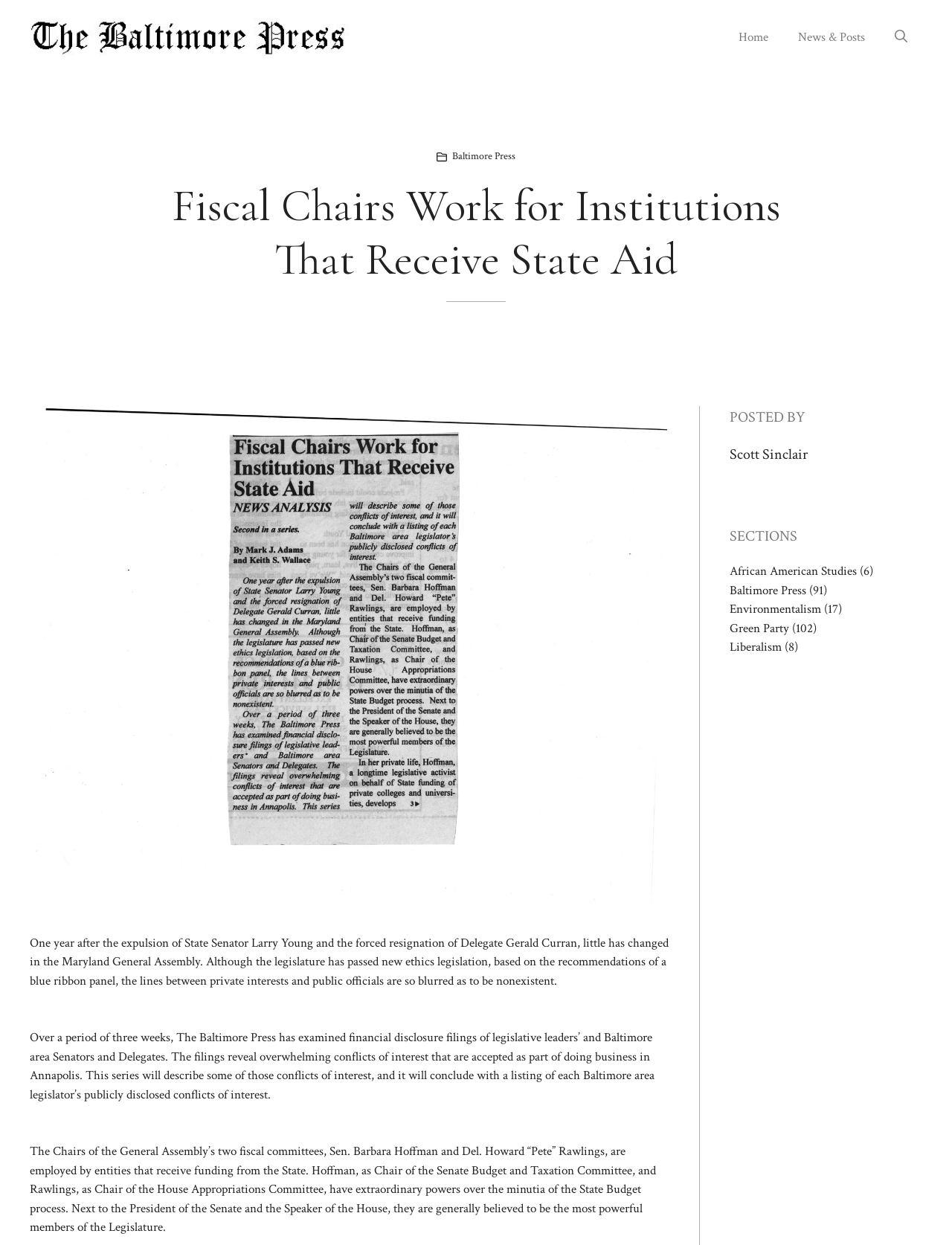What is the name of the website?
Based on the visual, give a brief answer using one word or a short phrase.

The Baltimore Press